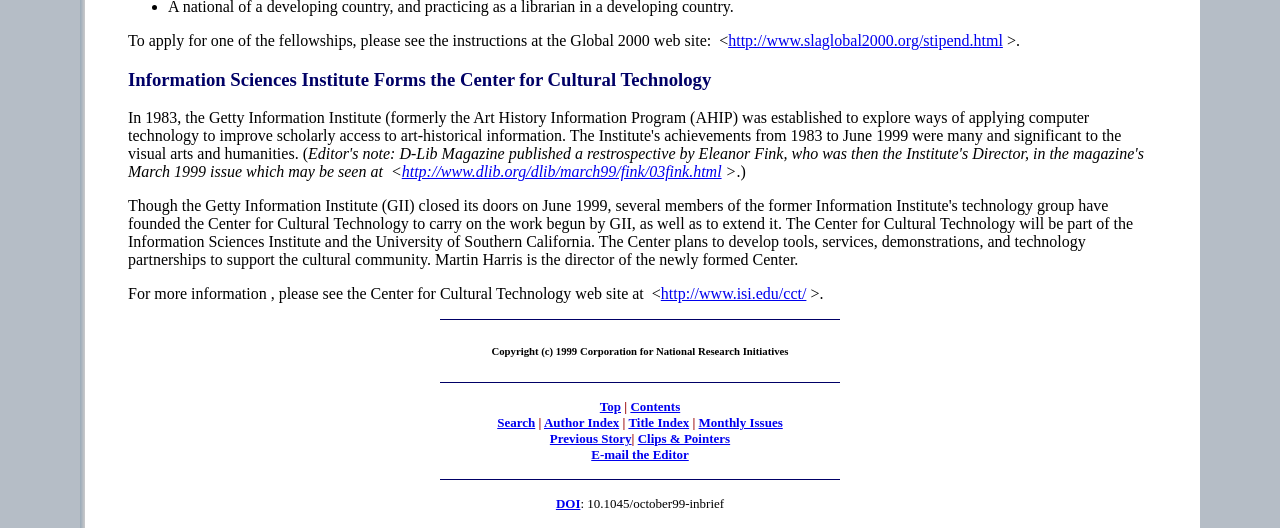Use a single word or phrase to answer the following:
What is the name of the magazine mentioned on the webpage?

D-Lib Magazine